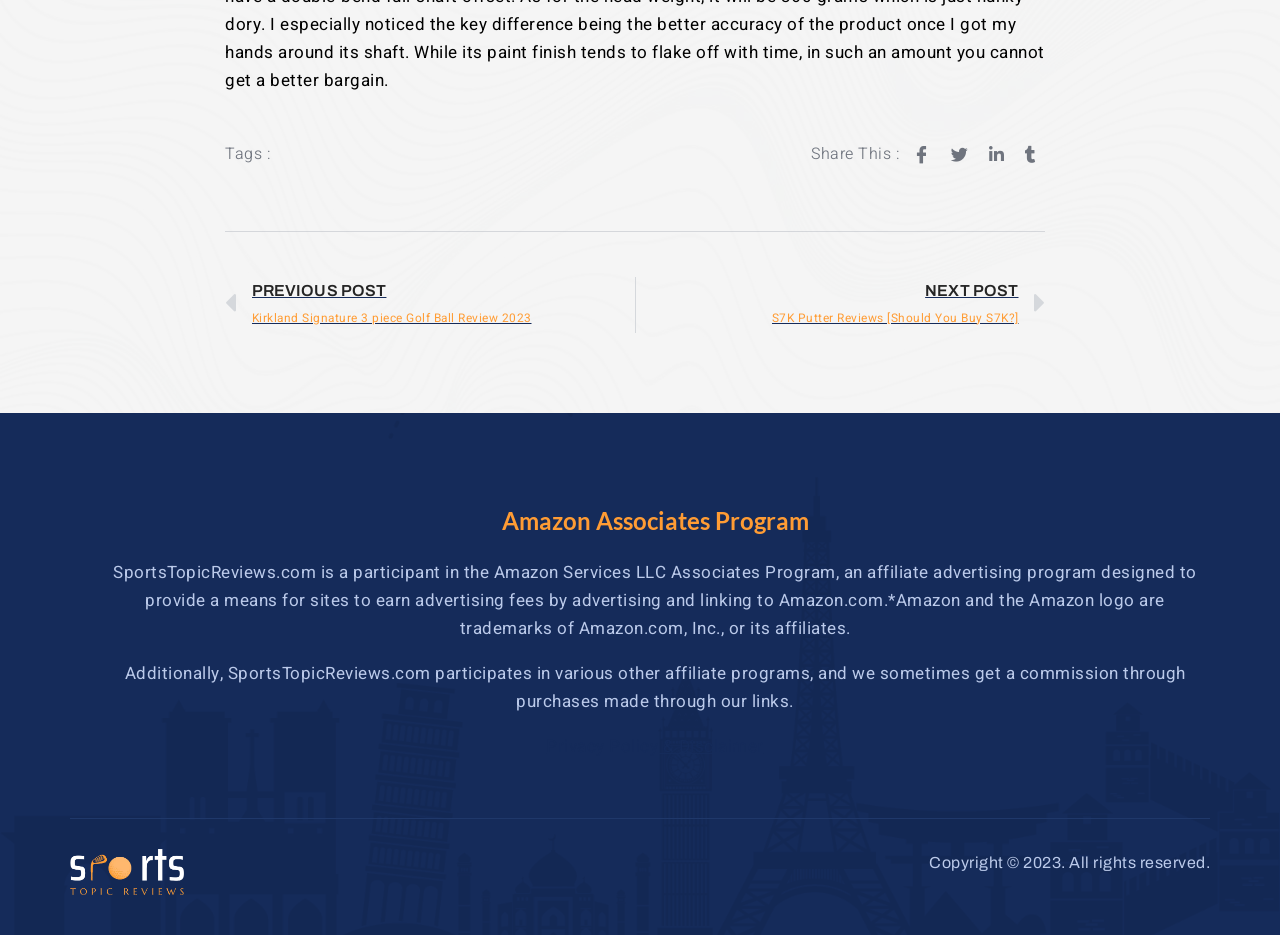Respond to the question below with a single word or phrase: What is the name of the affiliate program mentioned?

Amazon Associates Program